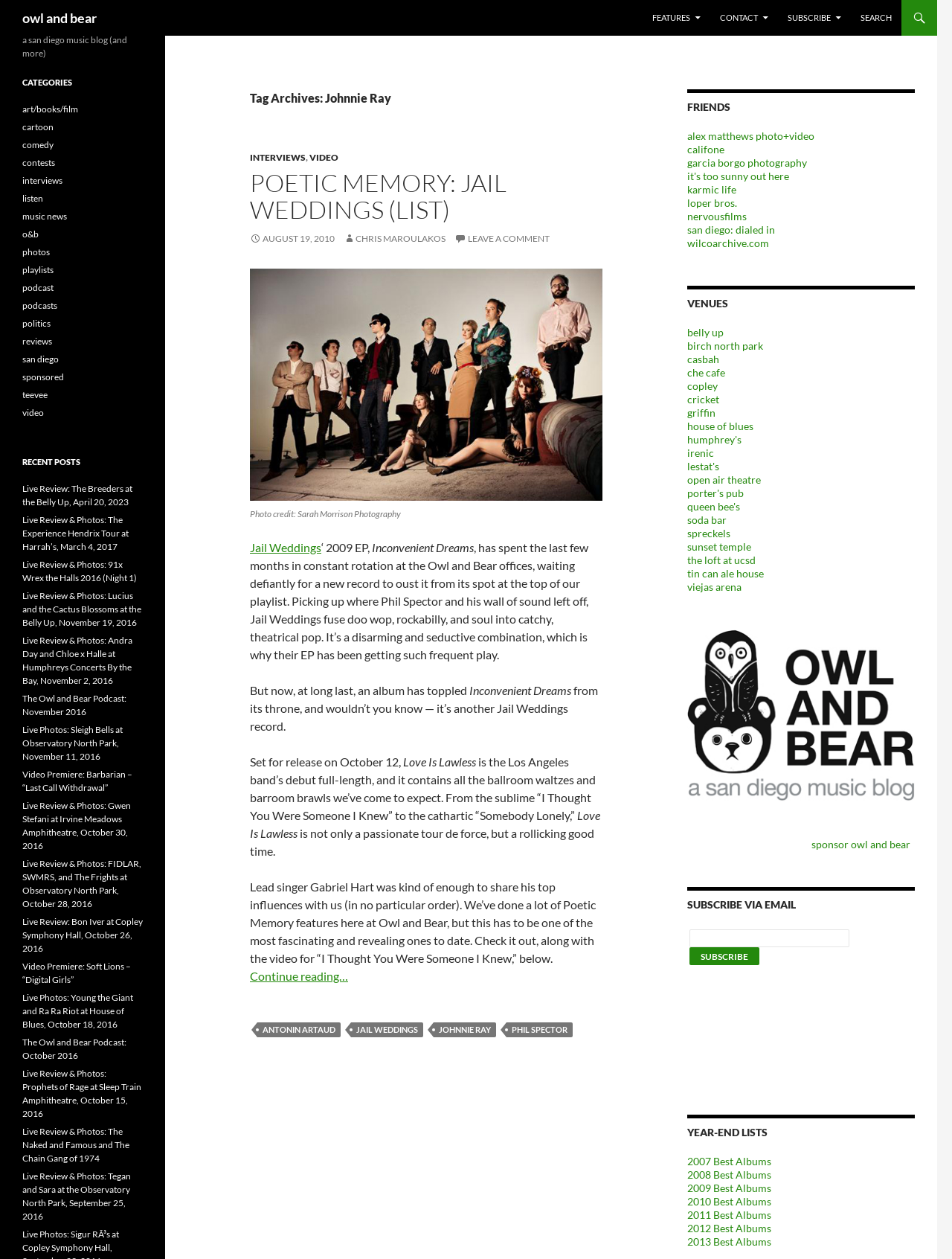What is the name of the music blog?
Provide a concise answer using a single word or phrase based on the image.

Owl and Bear